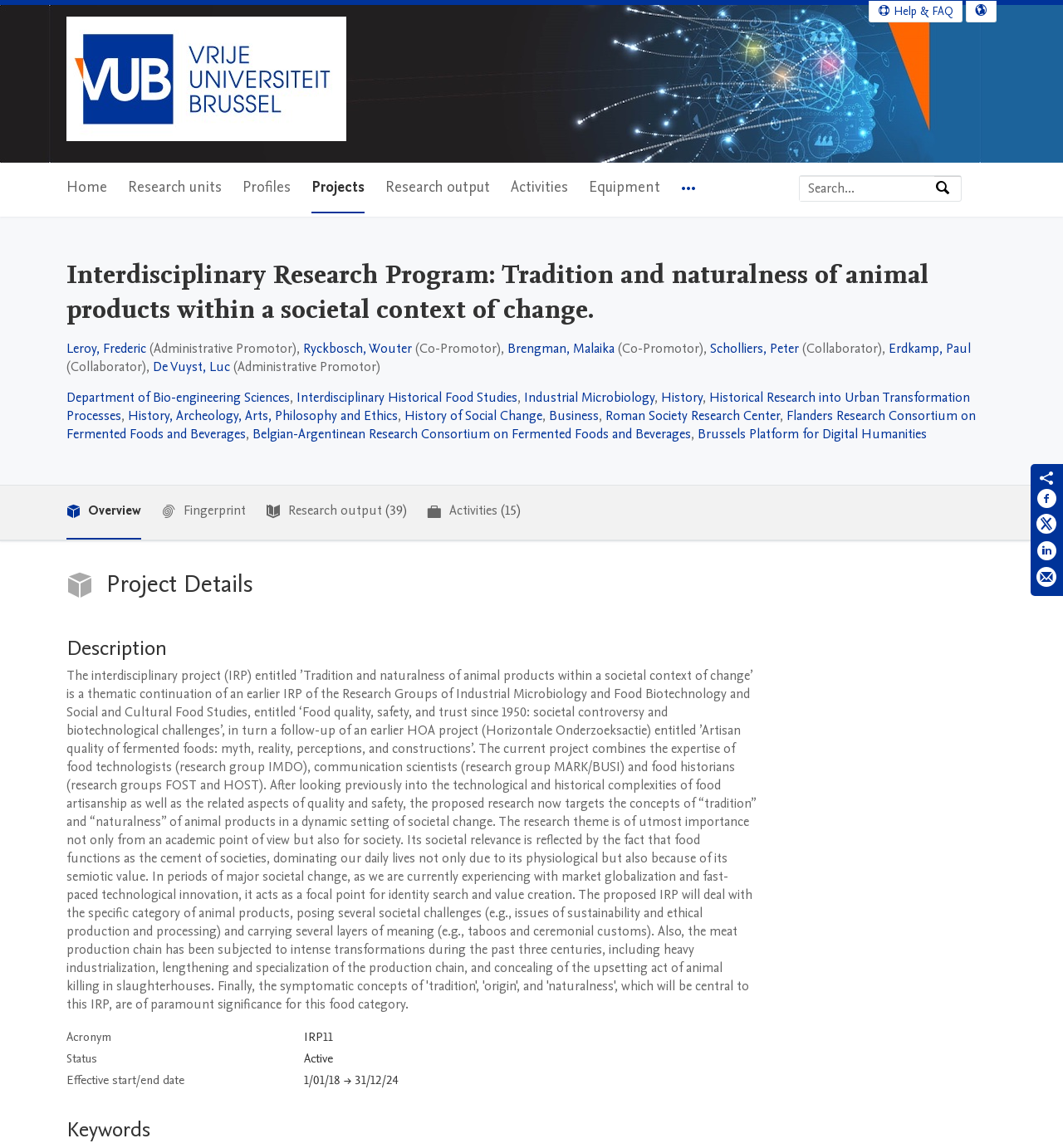Can you find the bounding box coordinates for the element to click on to achieve the instruction: "Select language"?

[0.909, 0.001, 0.937, 0.019]